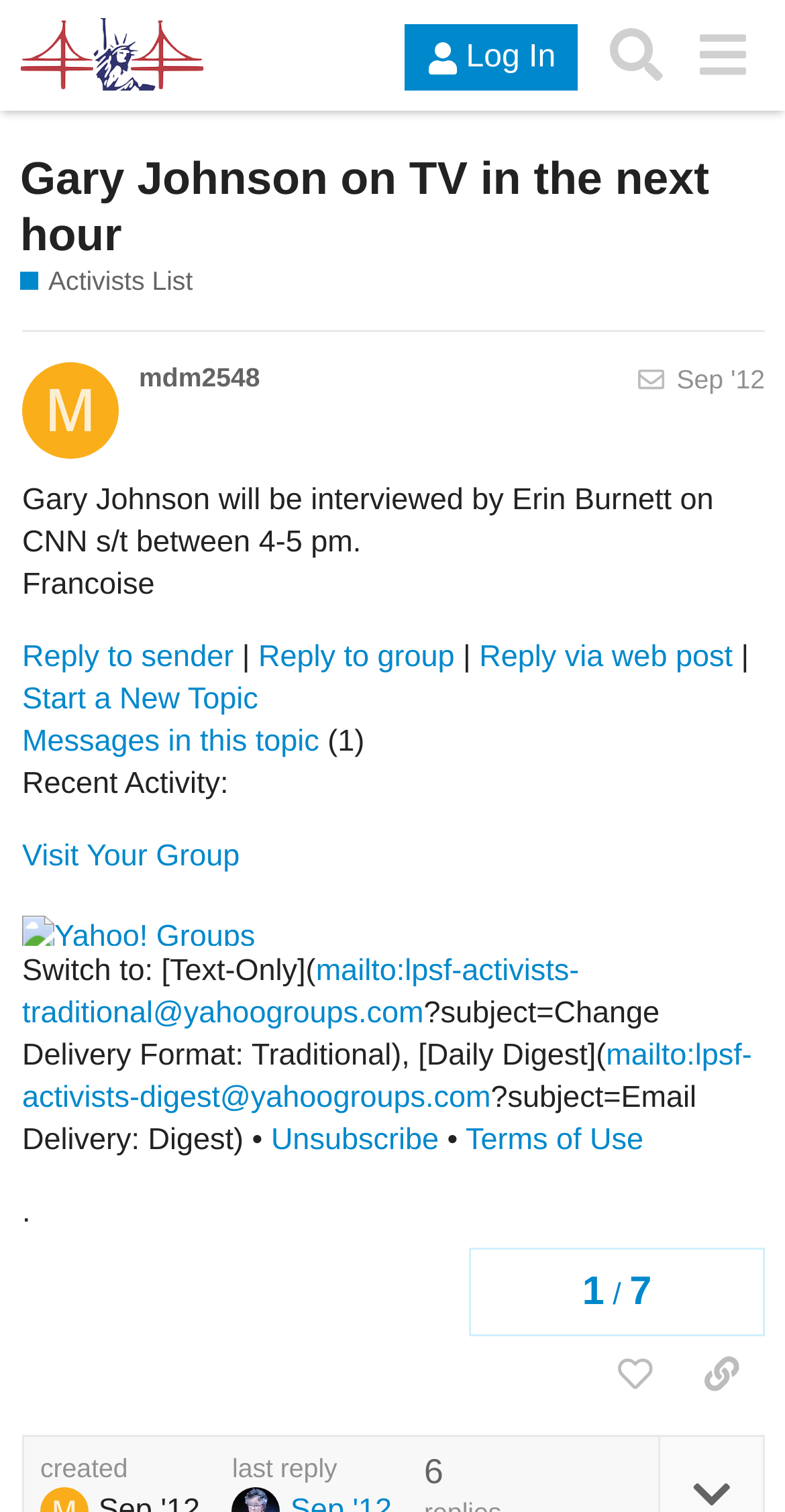Locate the bounding box coordinates of the element that needs to be clicked to carry out the instruction: "Start a New Topic". The coordinates should be given as four float numbers ranging from 0 to 1, i.e., [left, top, right, bottom].

[0.028, 0.452, 0.329, 0.474]